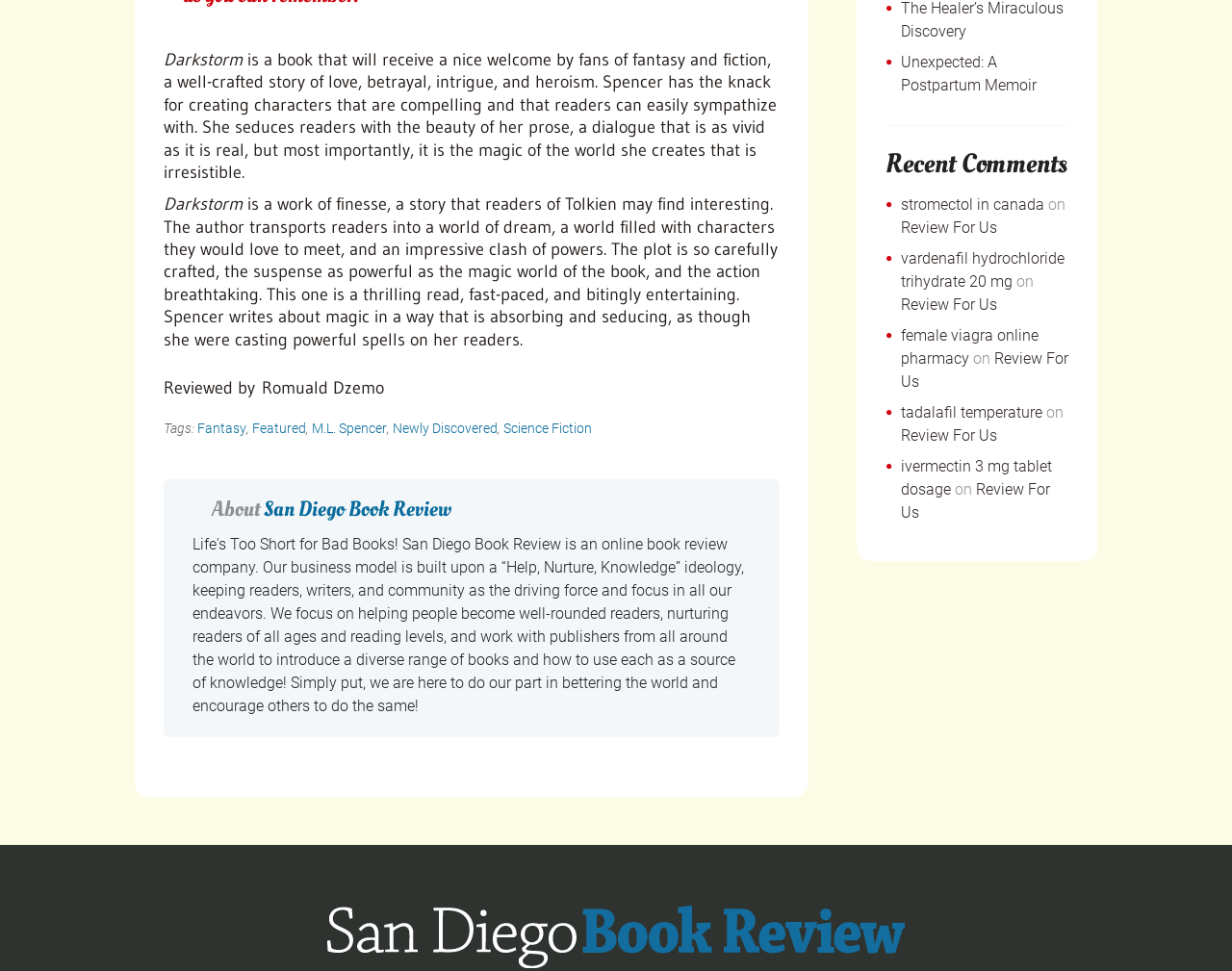Determine the bounding box coordinates of the UI element that matches the following description: "female viagra online pharmacy". The coordinates should be four float numbers between 0 and 1 in the format [left, top, right, bottom].

[0.731, 0.336, 0.843, 0.379]